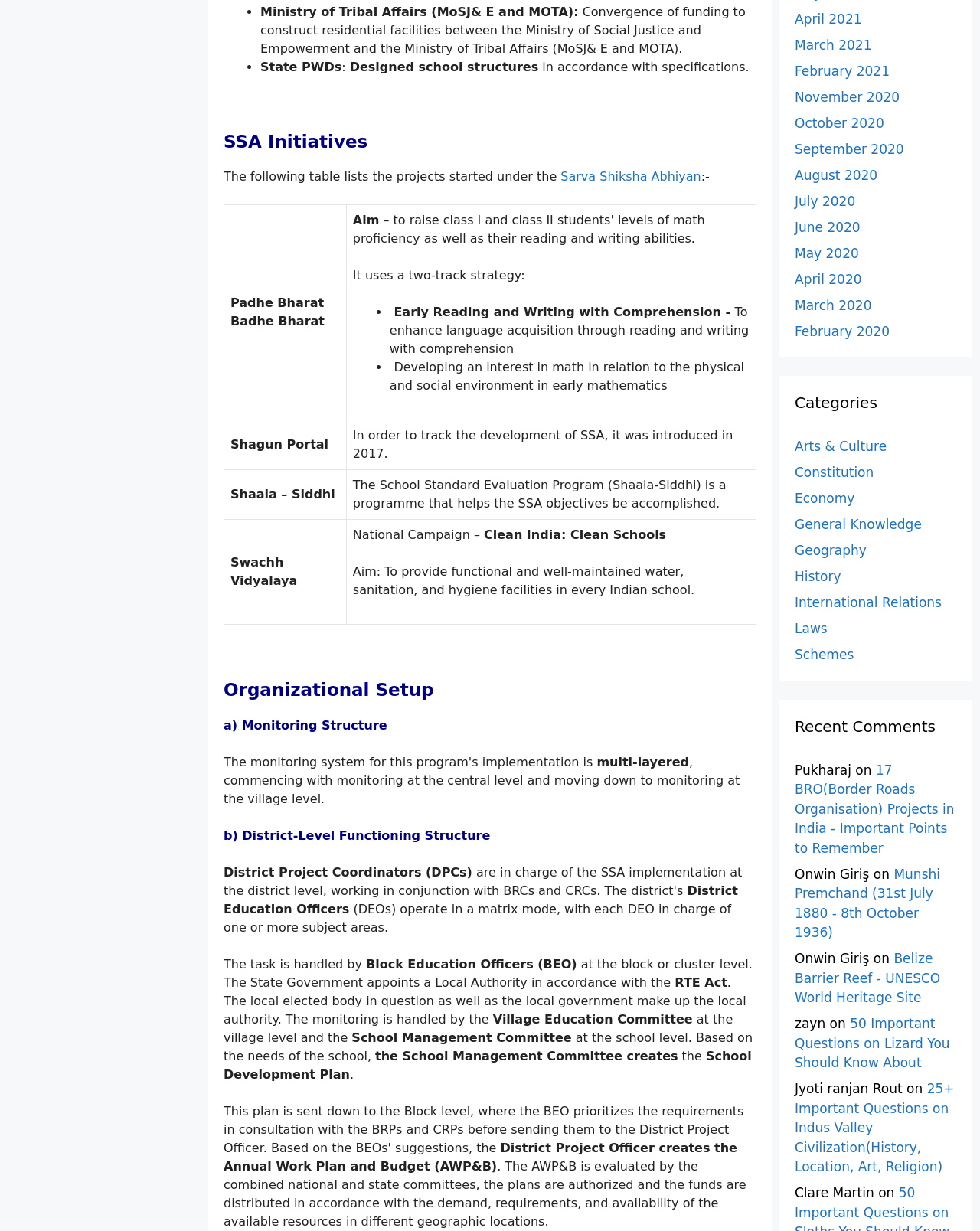What is the name of the programme that helps the SSA objectives be accomplished?
Give a detailed response to the question by analyzing the screenshot.

The name of the programme can be found by looking at the gridcell element with the text 'Shaala – Siddhi' which is located at the coordinates [0.229, 0.382, 0.354, 0.423].